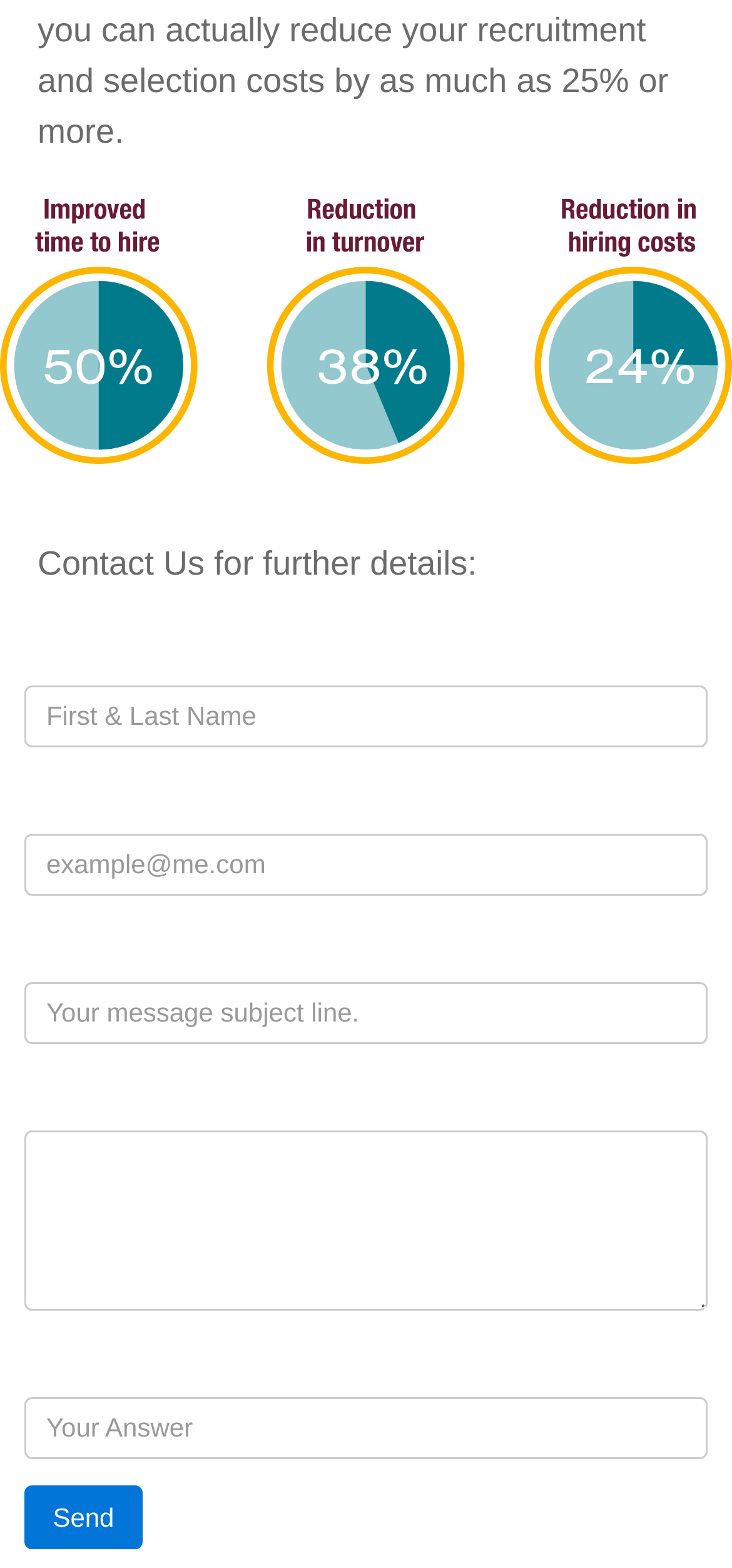What is the math question asked in the form?
From the image, respond with a single word or phrase.

2 + 3 =